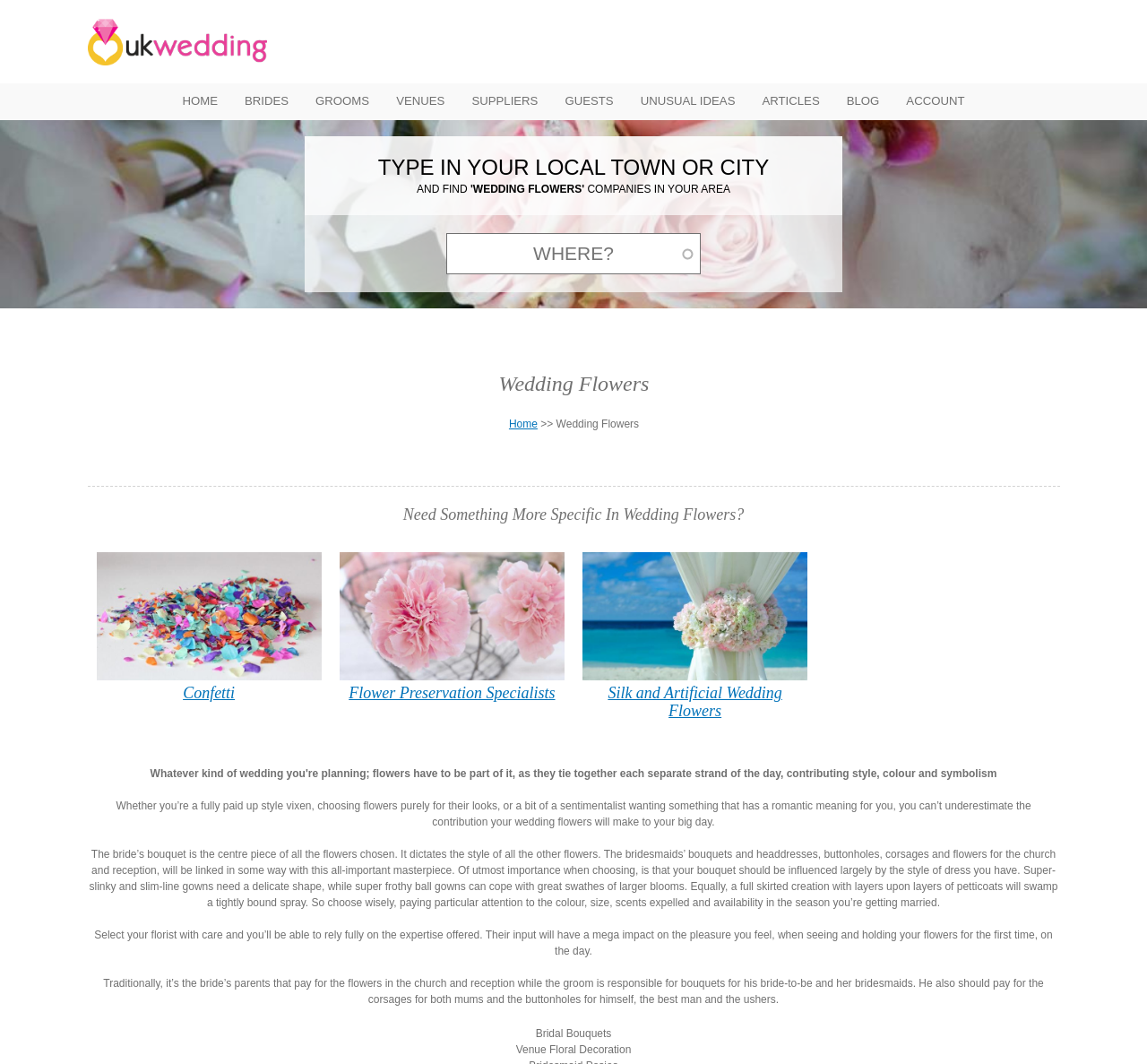Please find the bounding box coordinates for the clickable element needed to perform this instruction: "Select 'Confetti' from the wedding flowers options".

[0.084, 0.63, 0.28, 0.642]